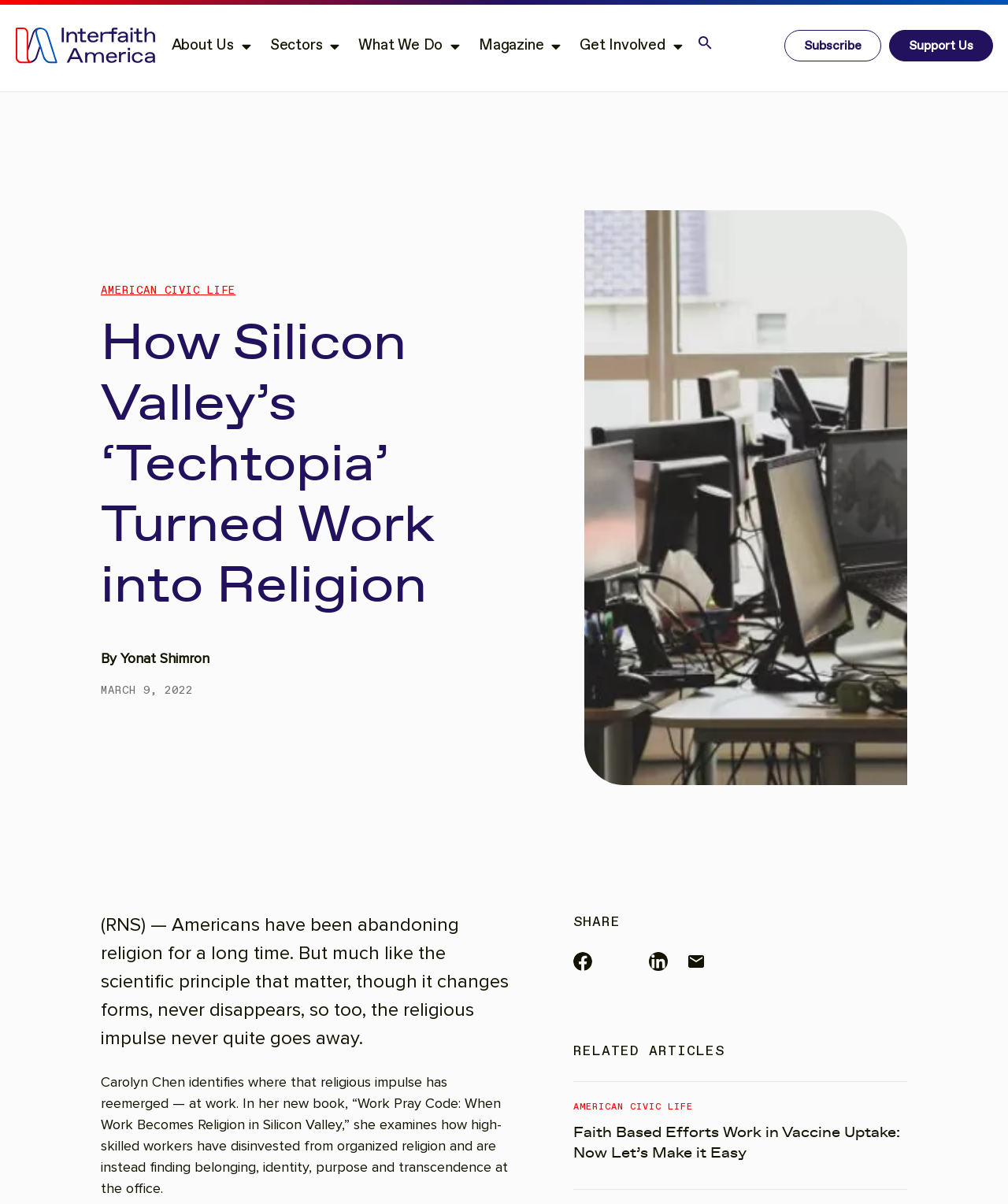Please specify the bounding box coordinates of the clickable section necessary to execute the following command: "Subscribe to the newsletter".

[0.778, 0.025, 0.874, 0.051]